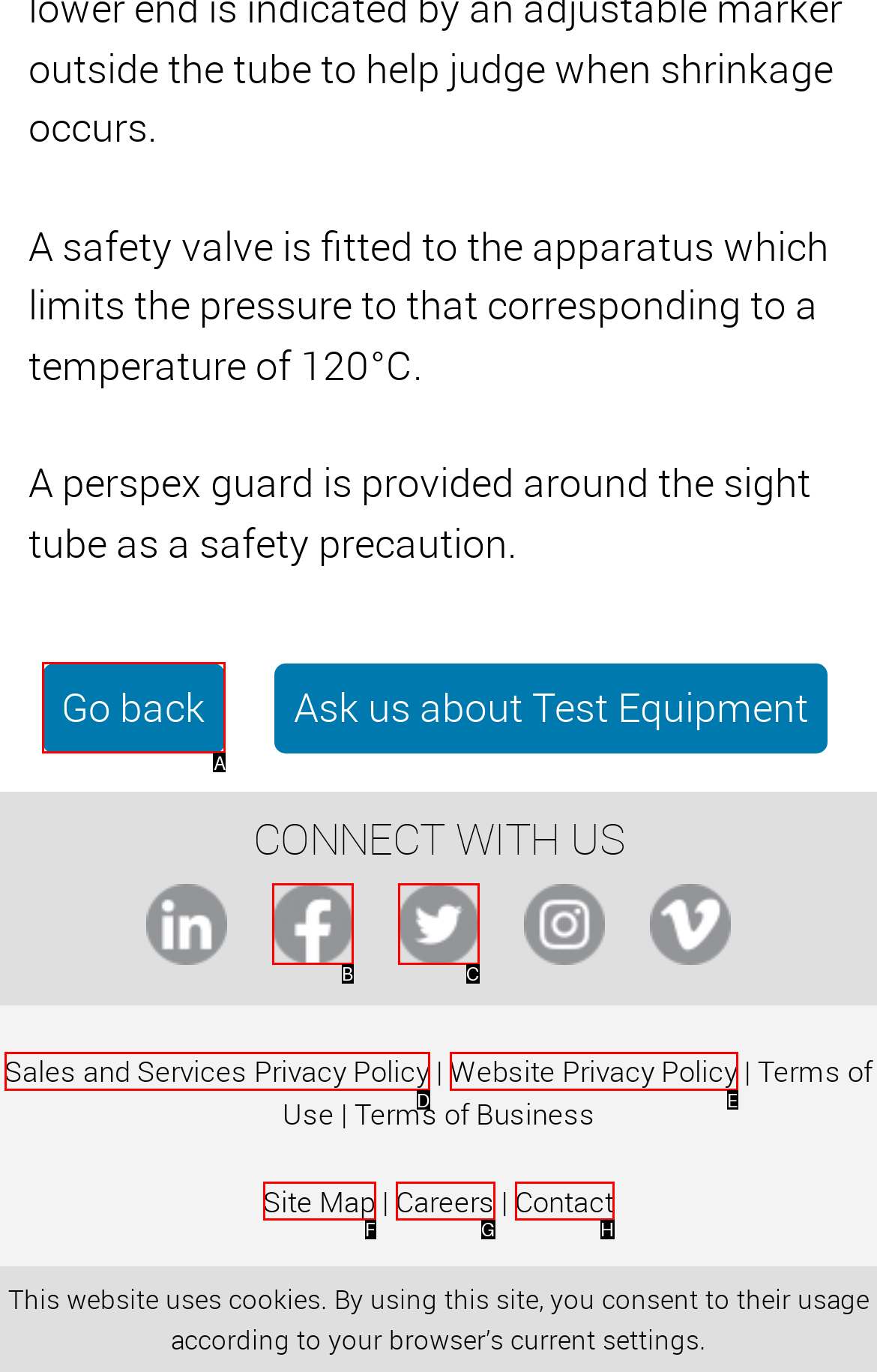Identify which lettered option to click to carry out the task: Go back. Provide the letter as your answer.

A